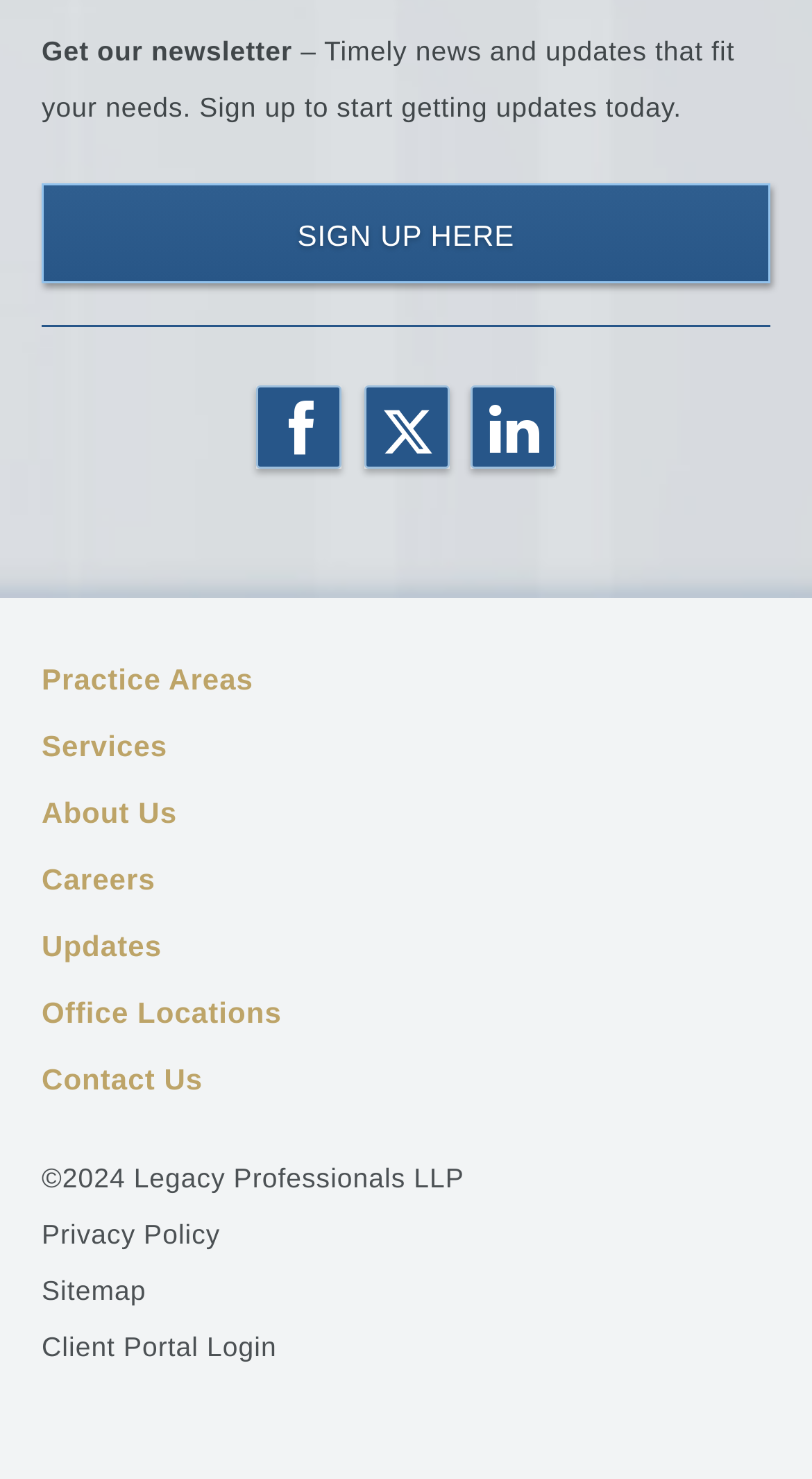Find and provide the bounding box coordinates for the UI element described here: "Sitemap". The coordinates should be given as four float numbers between 0 and 1: [left, top, right, bottom].

[0.051, 0.862, 0.18, 0.883]